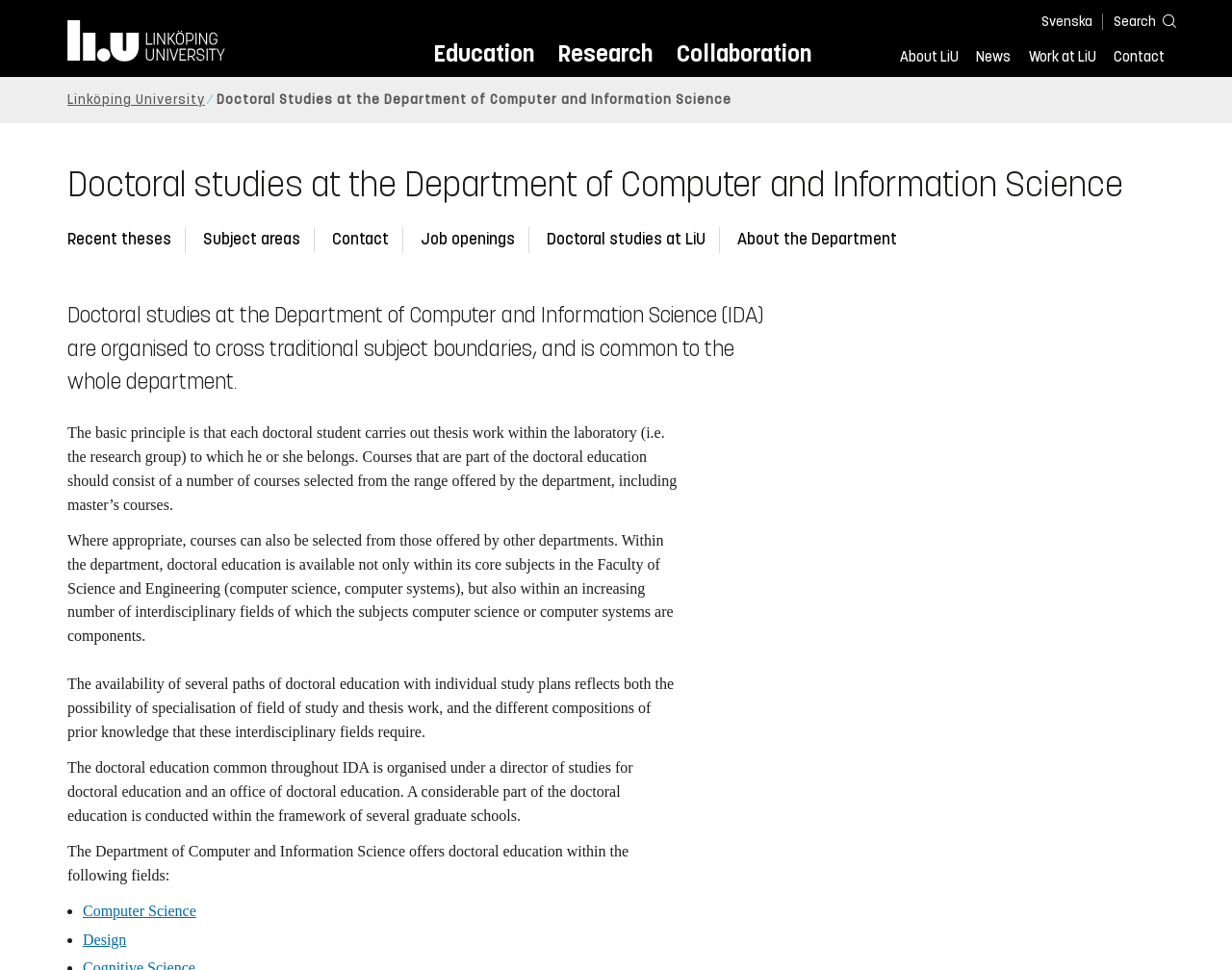What is the purpose of the 'Search' button?
Look at the image and respond with a one-word or short phrase answer.

To search the website